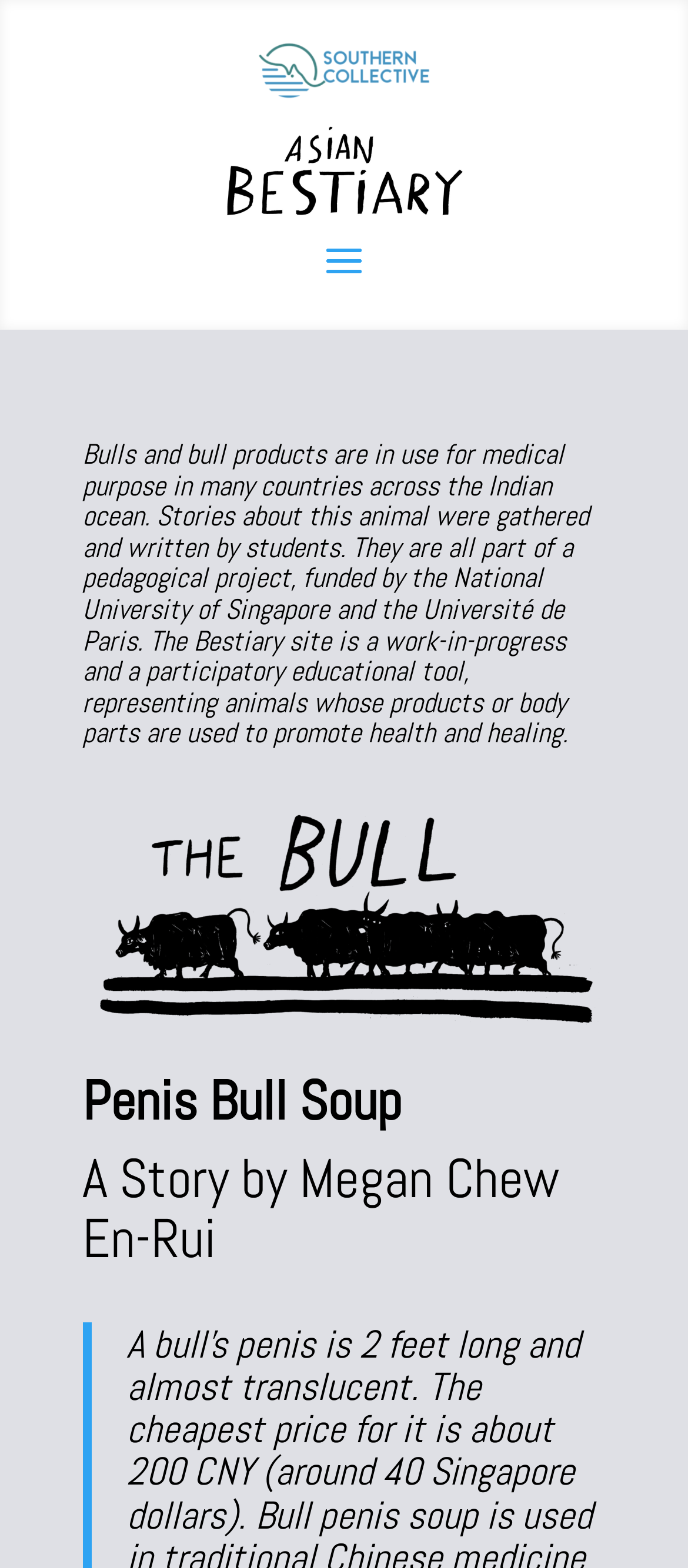Craft a detailed narrative of the webpage's structure and content.

The webpage is about the Asian Bestiary, specifically focusing on bulls. At the top, there are two links, one on the left and one on the right, each accompanied by an image. 

Below these links, there is a main heading that provides an introduction to the project, explaining that it is a pedagogical project funded by the National University of Singapore and the Université de Paris, and that it features stories about animals whose products or body parts are used for health and healing. 

Underneath this introduction, there is a large image that takes up most of the width of the page. 

Further down, there are two more headings. The first one is titled "Penis Bull Soup", and the second one is titled "A Story by Megan Chew En-Rui". These headings are stacked on top of each other, with the "Penis Bull Soup" heading positioned above the "A Story by Megan Chew En-Rui" heading.